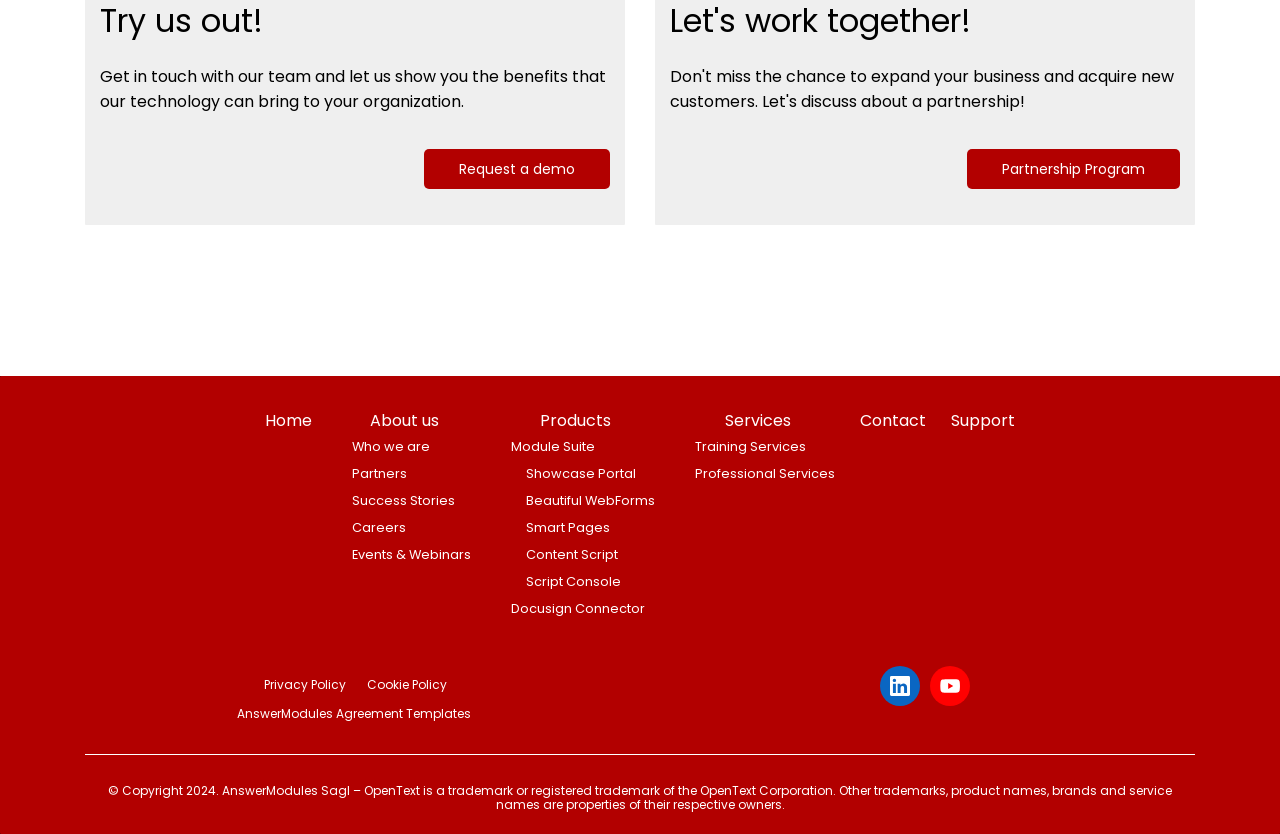Locate the bounding box coordinates of the clickable element to fulfill the following instruction: "Get in touch with the team". Provide the coordinates as four float numbers between 0 and 1 in the format [left, top, right, bottom].

[0.078, 0.078, 0.473, 0.136]